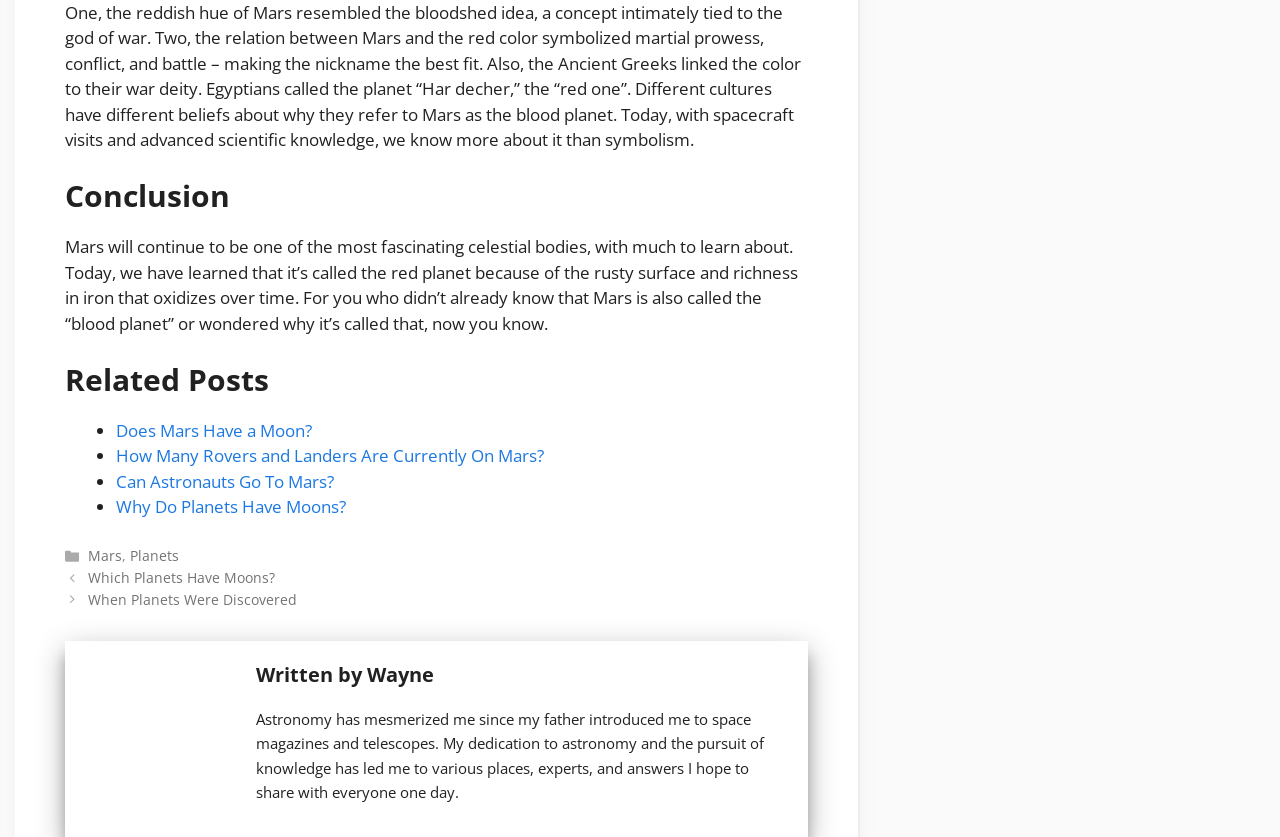Please specify the bounding box coordinates of the clickable region to carry out the following instruction: "Read the conclusion". The coordinates should be four float numbers between 0 and 1, in the format [left, top, right, bottom].

[0.051, 0.213, 0.631, 0.256]